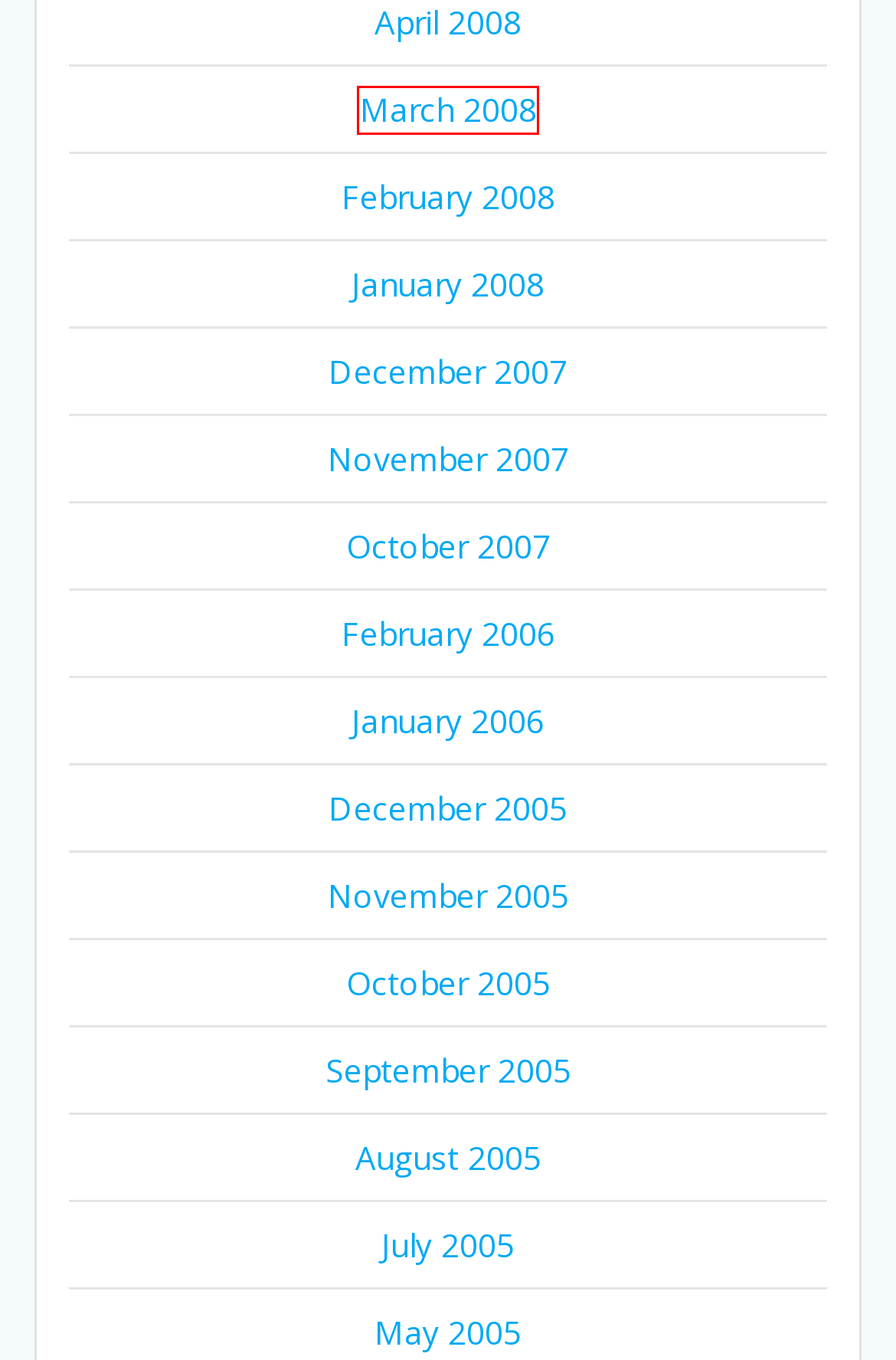Given a screenshot of a webpage with a red bounding box around an element, choose the most appropriate webpage description for the new page displayed after clicking the element within the bounding box. Here are the candidates:
A. February 2006 – Michael DeVault
B. May 2005 – Michael DeVault
C. September 2005 – Michael DeVault
D. December 2007 – Michael DeVault
E. March 2008 – Michael DeVault
F. January 2006 – Michael DeVault
G. February 2008 – Michael DeVault
H. October 2005 – Michael DeVault

E